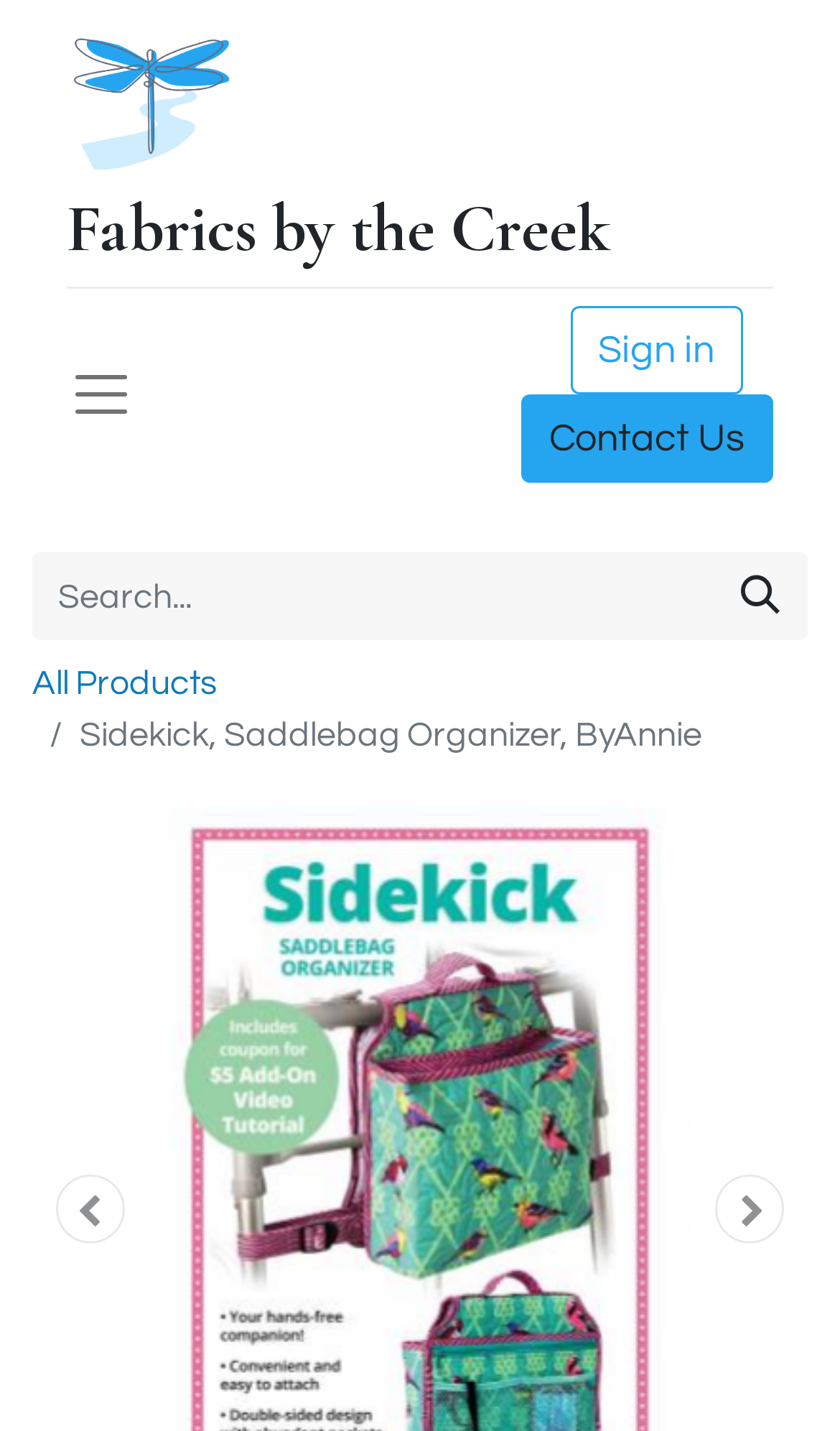What is the name of the product?
Provide an in-depth answer to the question, covering all aspects.

I found the product name by looking at the static text element 'Sidekick, Saddlebag Organizer, ByAnnie' which is located below the search bar and above the product images.